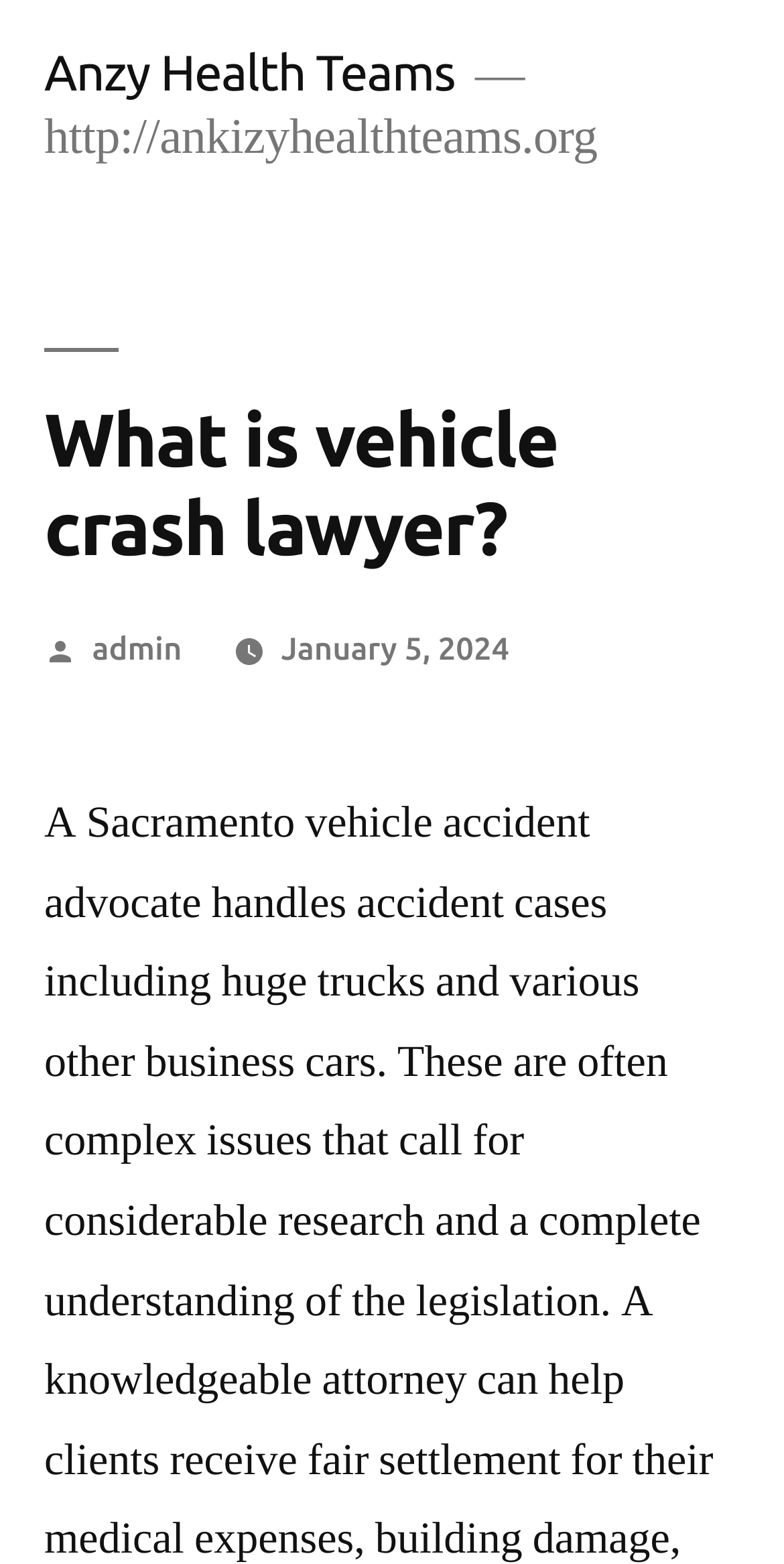Articulate a complete and detailed caption of the webpage elements.

The webpage is about "What is a vehicle crash lawyer?" and is related to Anzy Health Teams. At the top-left corner, there is a link to "Anzy Health Teams" and a static text displaying the website URL "http://ankizyhealthteams.org". Below this, there is a main heading that reads "What is vehicle crash lawyer?" which spans across the top section of the page. 

Underneath the main heading, there is a section that provides information about the author and publication date. The text "Posted by" is followed by a link to the author "admin", and then a link to the publication date "January 5, 2024". The publication date is also marked as a time element.